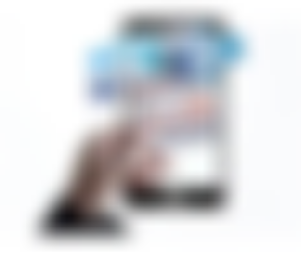Describe every important feature and element in the image comprehensively.

The image depicts a hand interacting with a smartphone displaying an augmented reality (AR) application. The screen showcases digital elements overlaid on real-world imagery, emphasizing the innovative potential of AR technology. This visual highlights the topic of "AR Business Cards," showcasing how AR can enhance customer engagement and marketing campaigns by providing interactive experiences. The emphasis on technology in marketing underscores the modern approach to connecting with customers through immersive and engaging means.